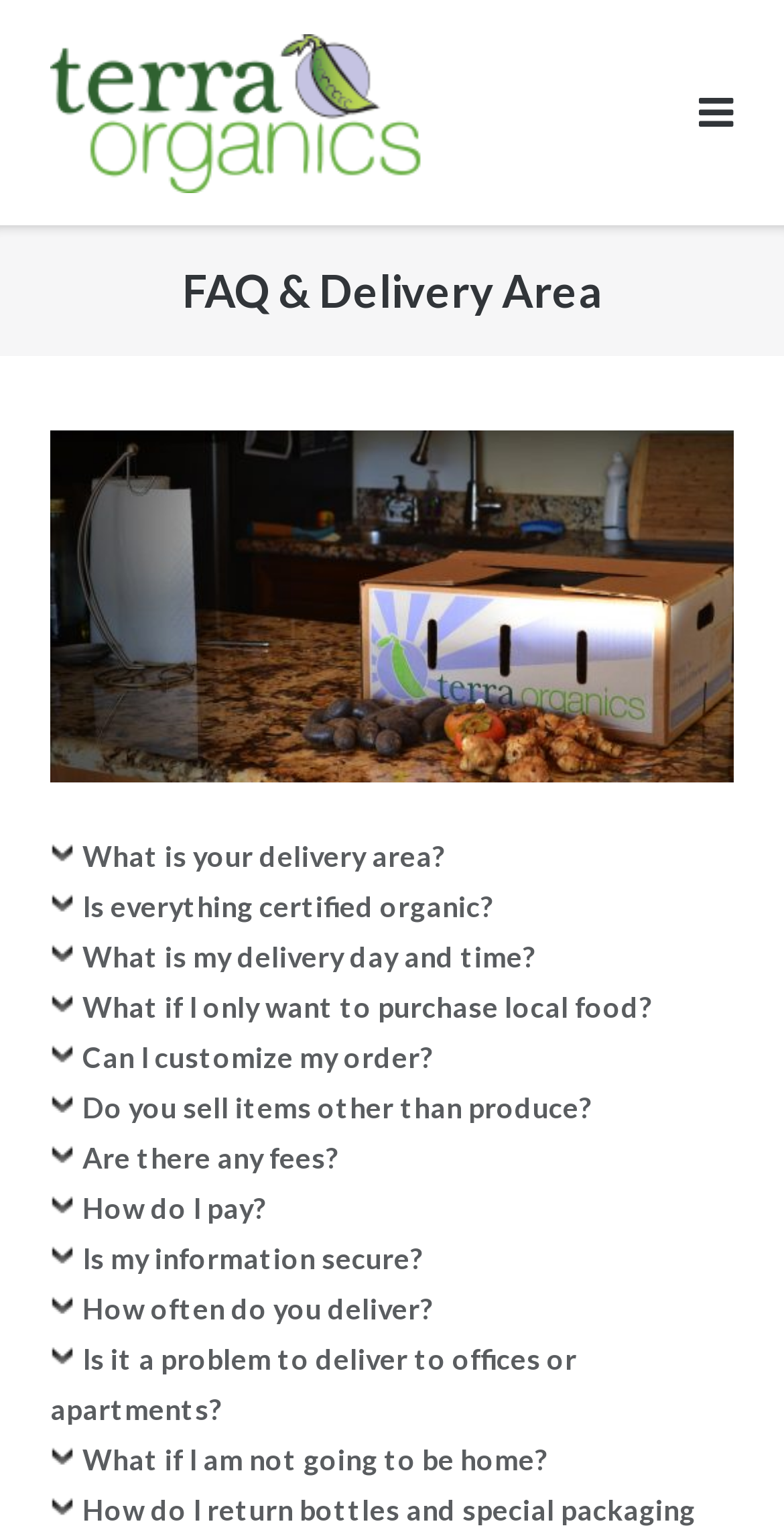How many FAQs are listed on the webpage? From the image, respond with a single word or brief phrase.

10